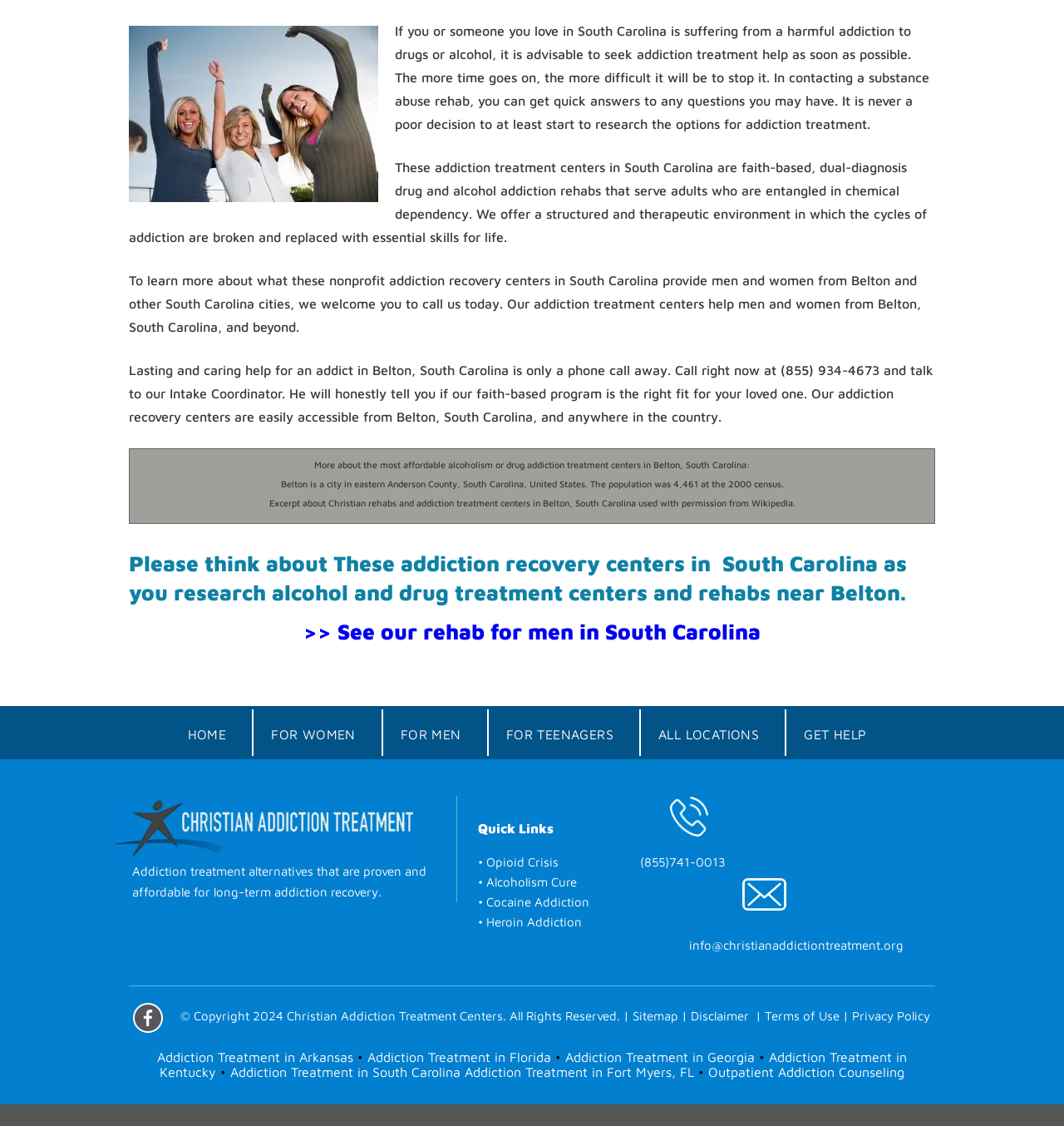Could you find the bounding box coordinates of the clickable area to complete this instruction: "See our rehab for men in South Carolina"?

[0.285, 0.549, 0.715, 0.571]